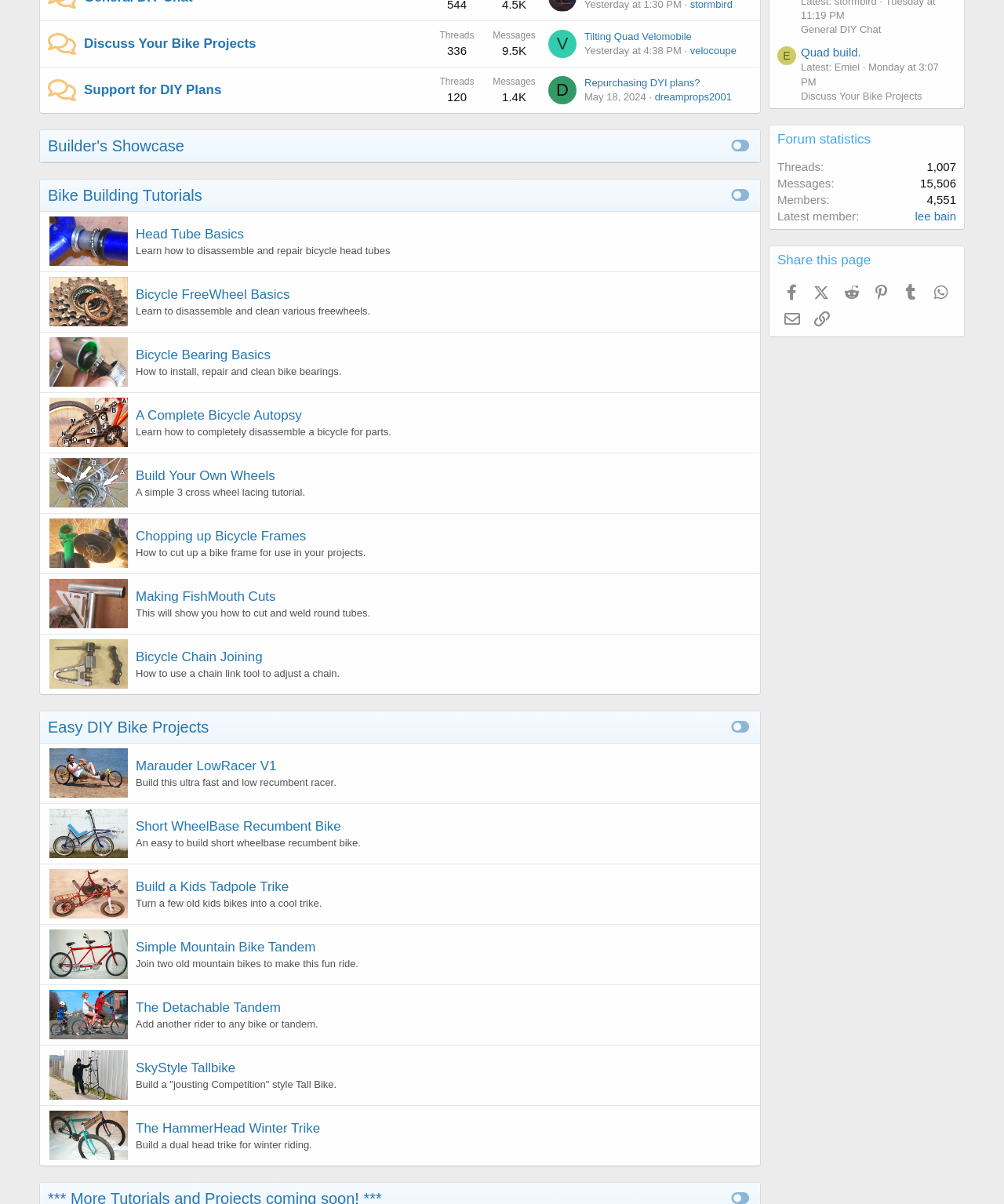Extract the bounding box coordinates of the UI element described: "Build a Kids Tadpole Trike". Provide the coordinates in the format [left, top, right, bottom] with values ranging from 0 to 1.

[0.135, 0.73, 0.288, 0.743]